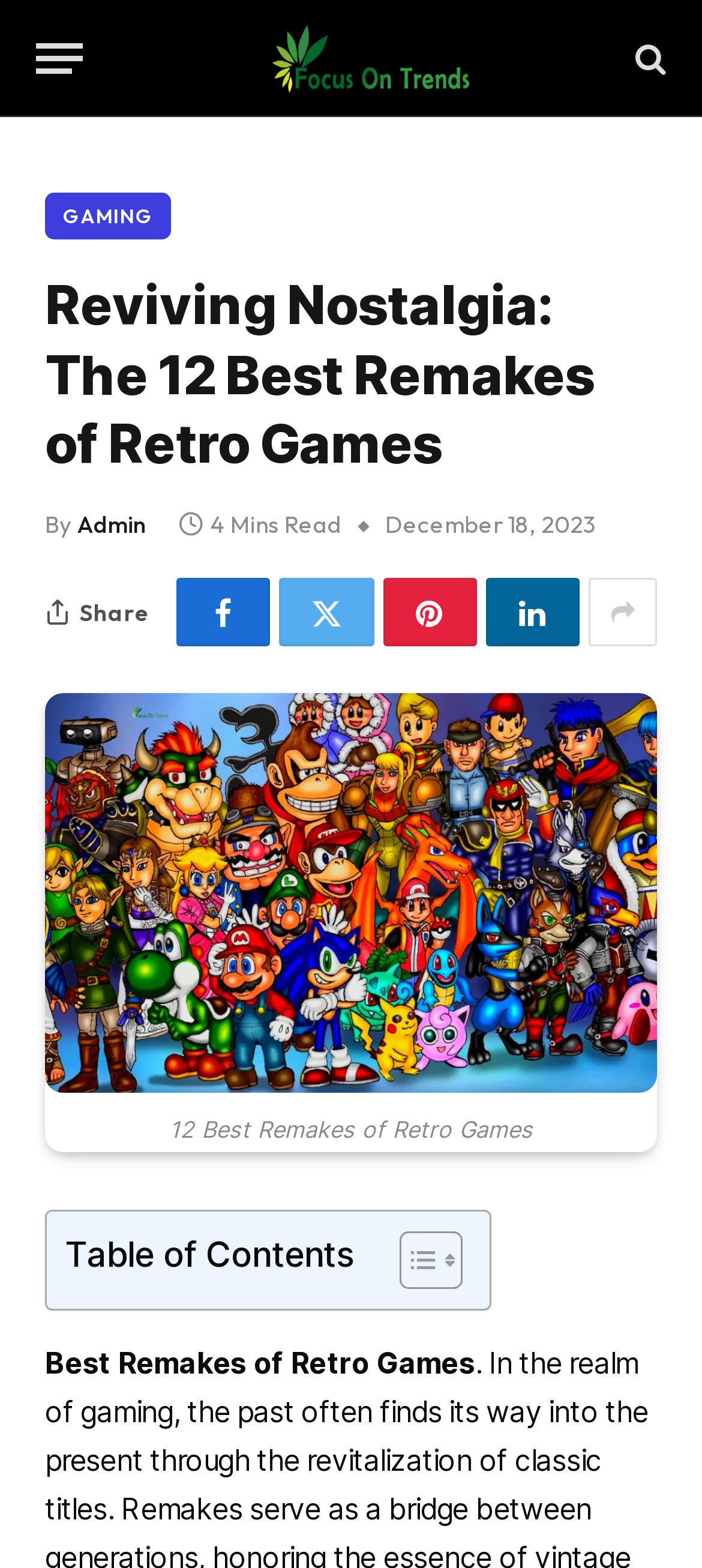Find the headline of the webpage and generate its text content.

Reviving Nostalgia: The 12 Best Remakes of Retro Games